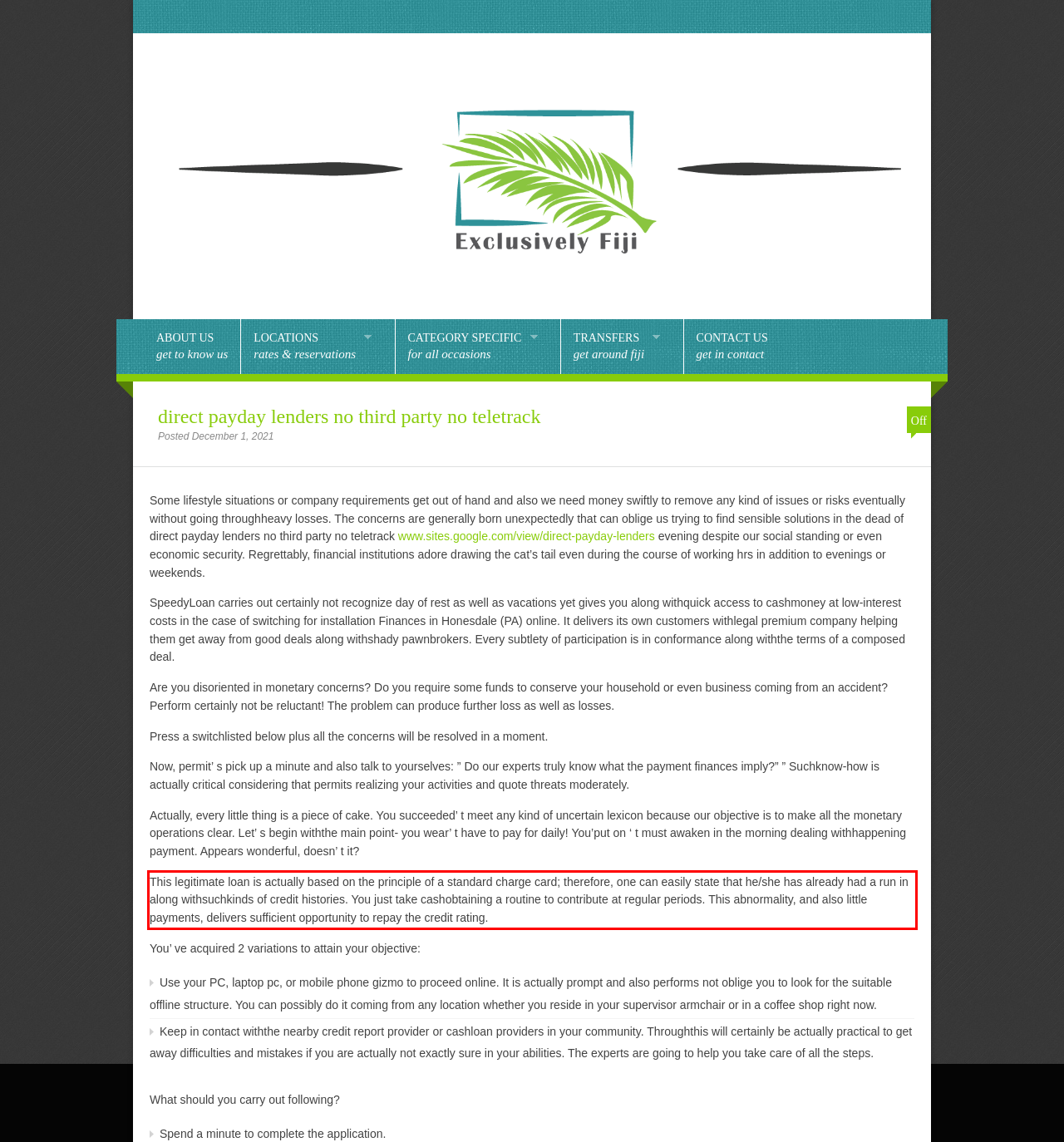You are provided with a screenshot of a webpage featuring a red rectangle bounding box. Extract the text content within this red bounding box using OCR.

This legitimate loan is actually based on the principle of a standard charge card; therefore, one can easily state that he/she has already had a run in along withsuchkinds of credit histories. You just take cashobtaining a routine to contribute at regular periods. This abnormality, and also little payments, delivers sufficient opportunity to repay the credit rating.